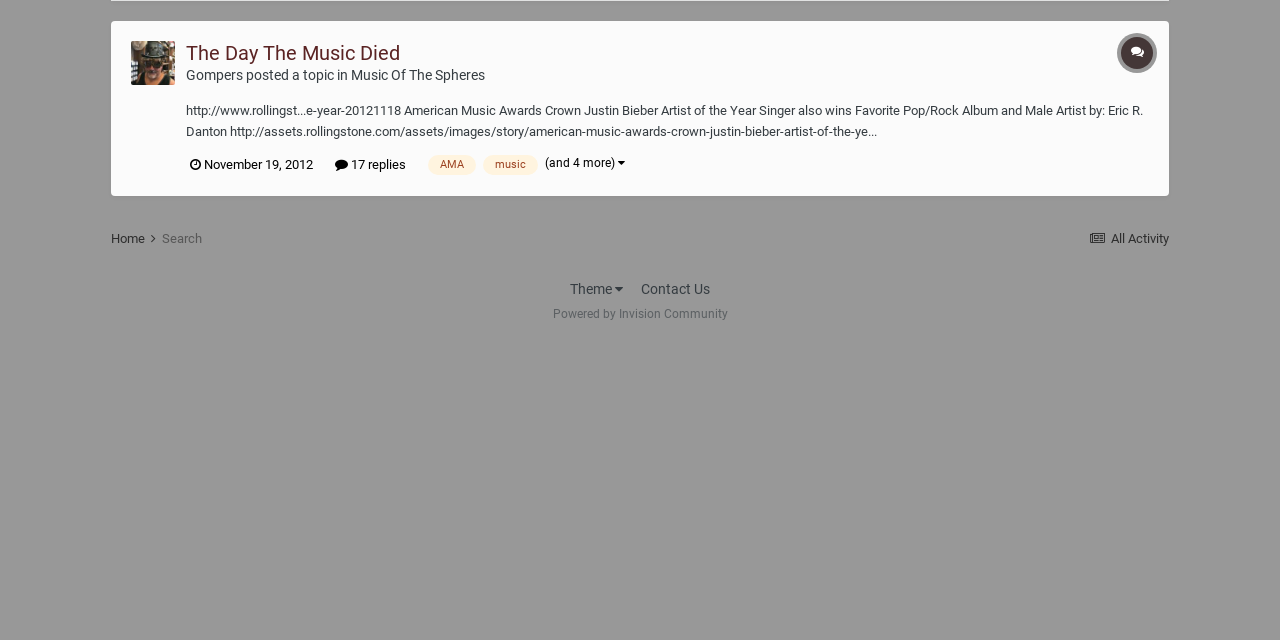Identify the bounding box coordinates for the UI element that matches this description: "Gompers".

[0.145, 0.104, 0.19, 0.129]